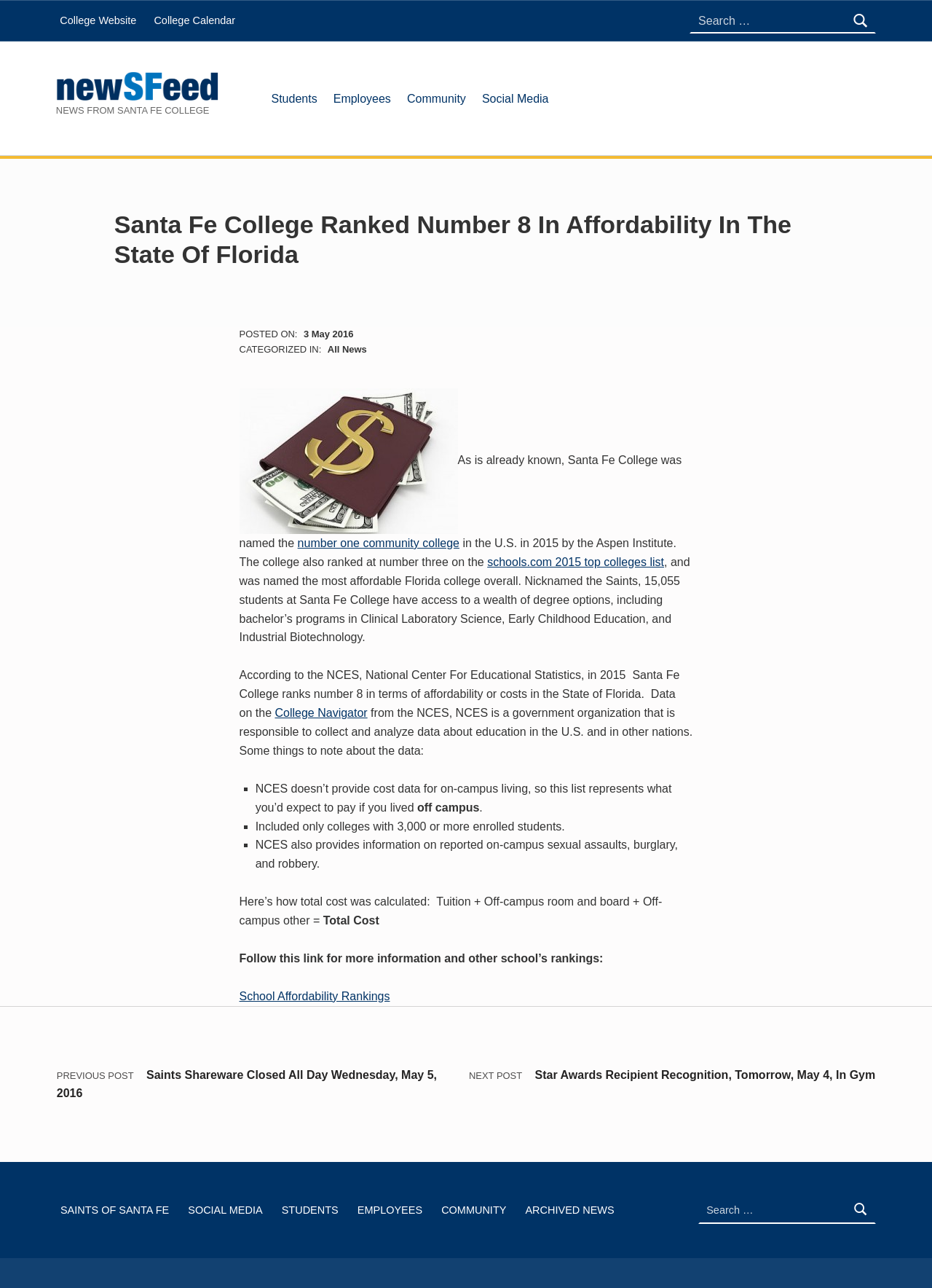What is the ranking of Santa Fe College in terms of affordability?
Carefully examine the image and provide a detailed answer to the question.

I found the answer by reading the text 'According to the NCES, National Center For Educational Statistics, in 2015 Santa Fe College ranks number 8 in terms of affordability or costs in the State of Florida.' which explicitly states the ranking.